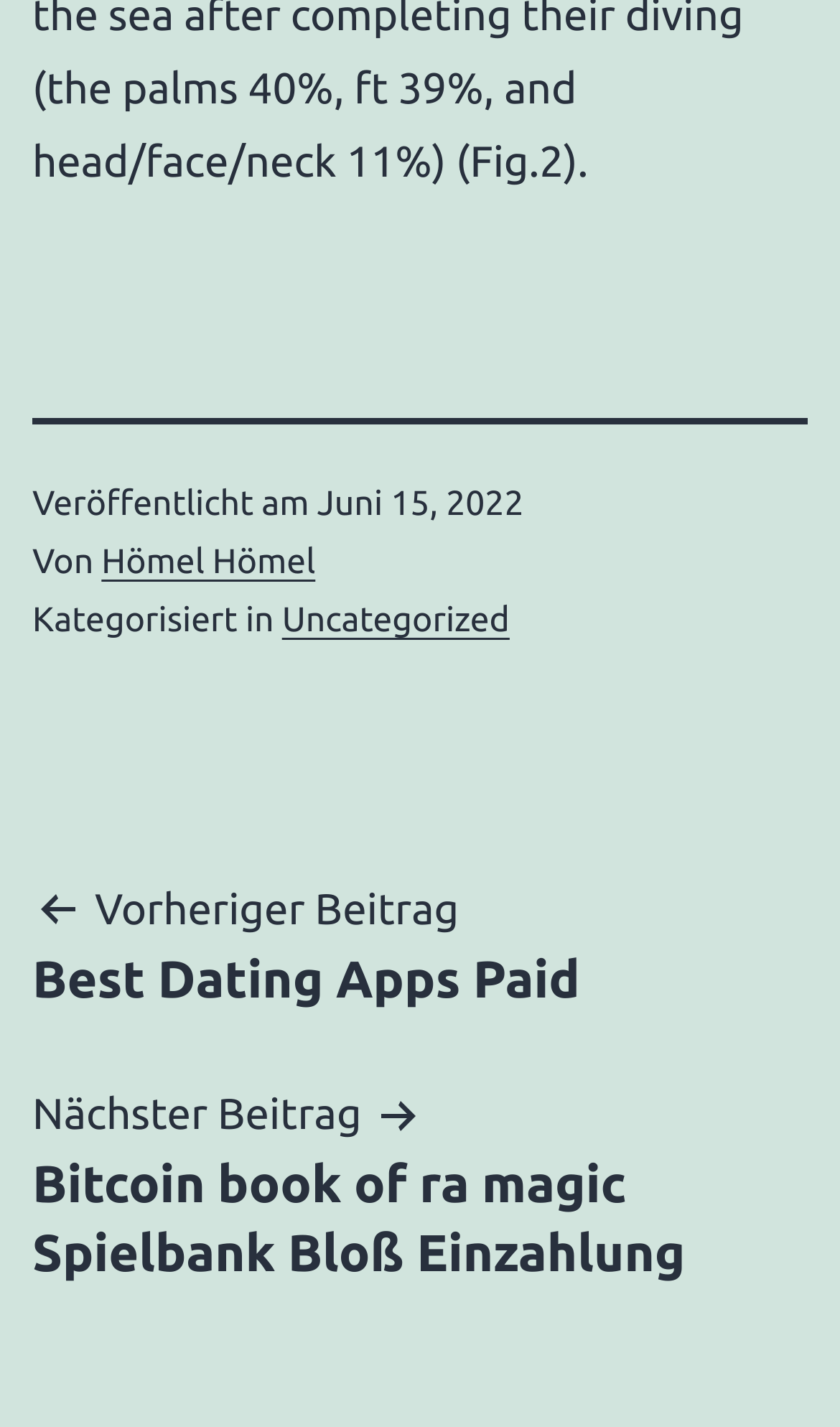Find and provide the bounding box coordinates for the UI element described here: "Vorheriger BeitragBest Dating Apps Paid". The coordinates should be given as four float numbers between 0 and 1: [left, top, right, bottom].

[0.038, 0.612, 0.962, 0.71]